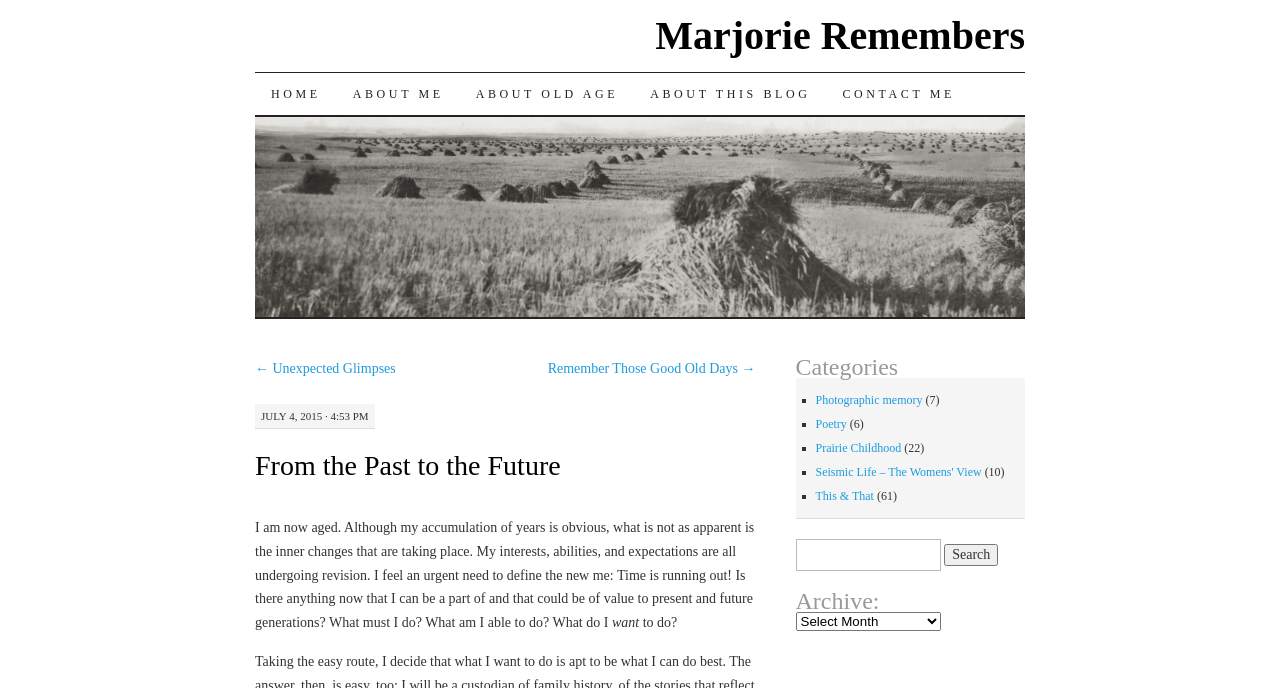Find and generate the main title of the webpage.

From the Past to the Future